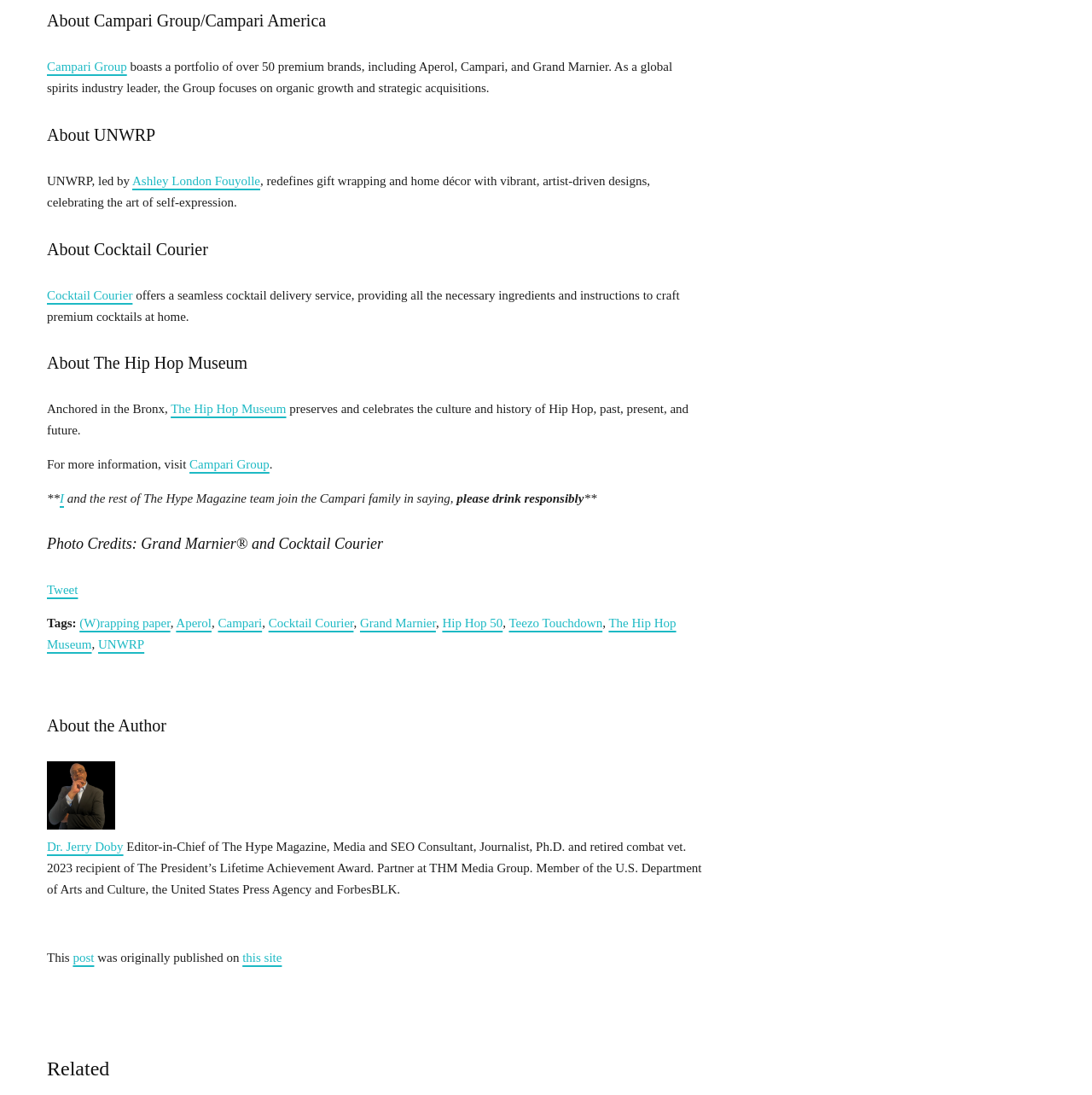Determine the bounding box coordinates for the area that needs to be clicked to fulfill this task: "Visit The Hip Hop Museum". The coordinates must be given as four float numbers between 0 and 1, i.e., [left, top, right, bottom].

[0.156, 0.367, 0.262, 0.38]